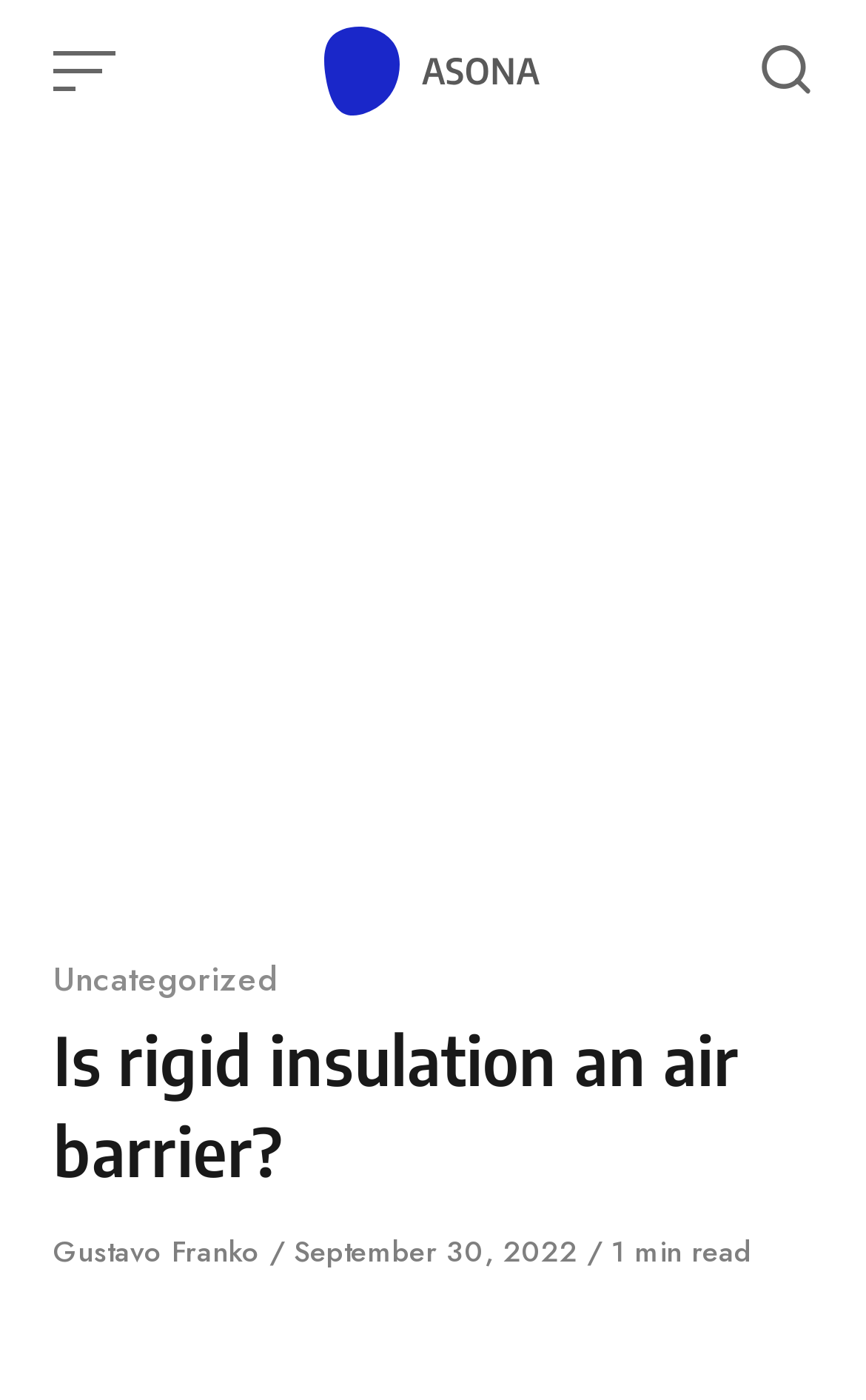Please identify the primary heading of the webpage and give its text content.

Is rigid insulation an air barrier?